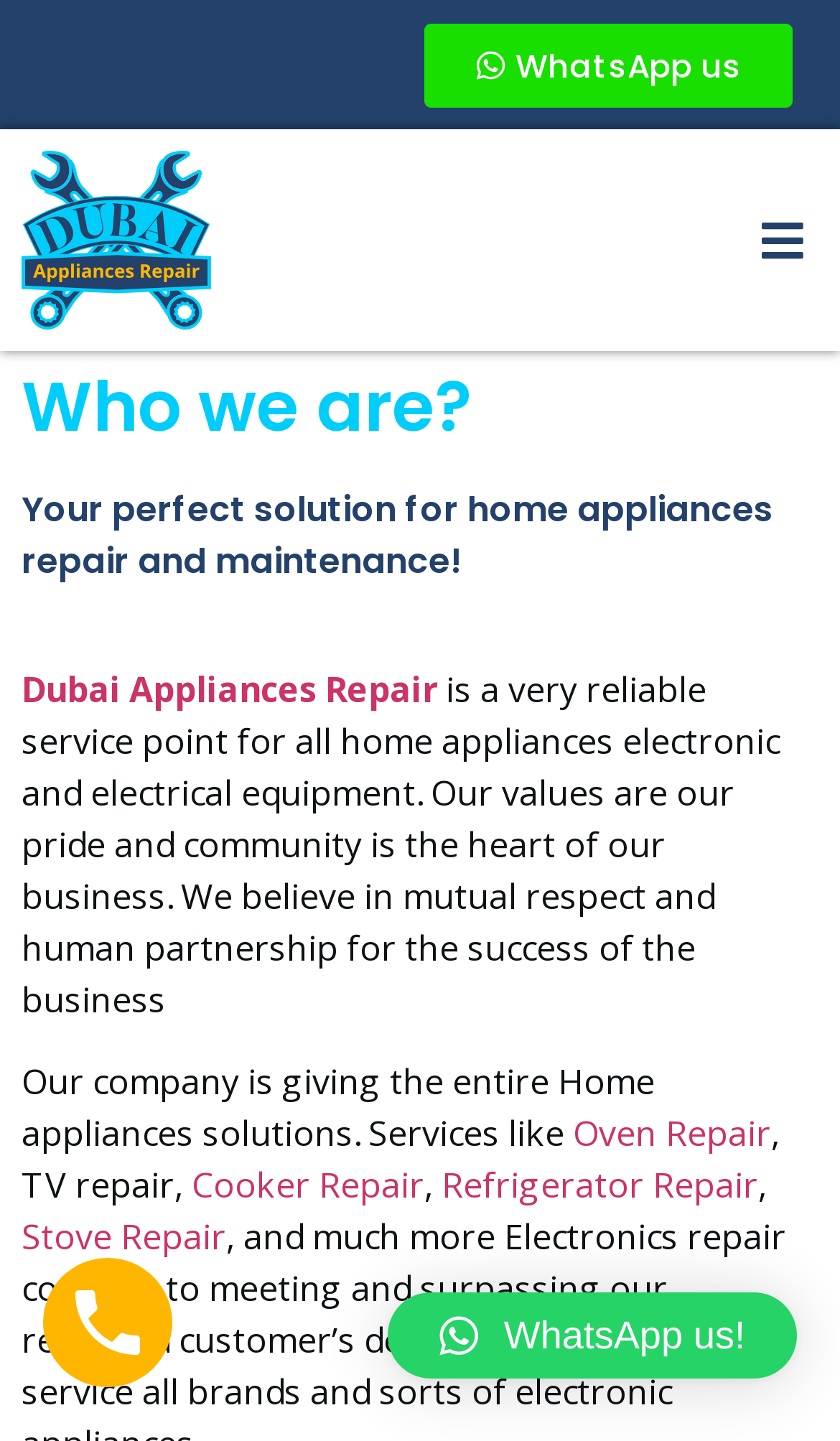Can you determine the bounding box coordinates of the area that needs to be clicked to fulfill the following instruction: "Learn about Oven Repair"?

[0.682, 0.77, 0.918, 0.803]